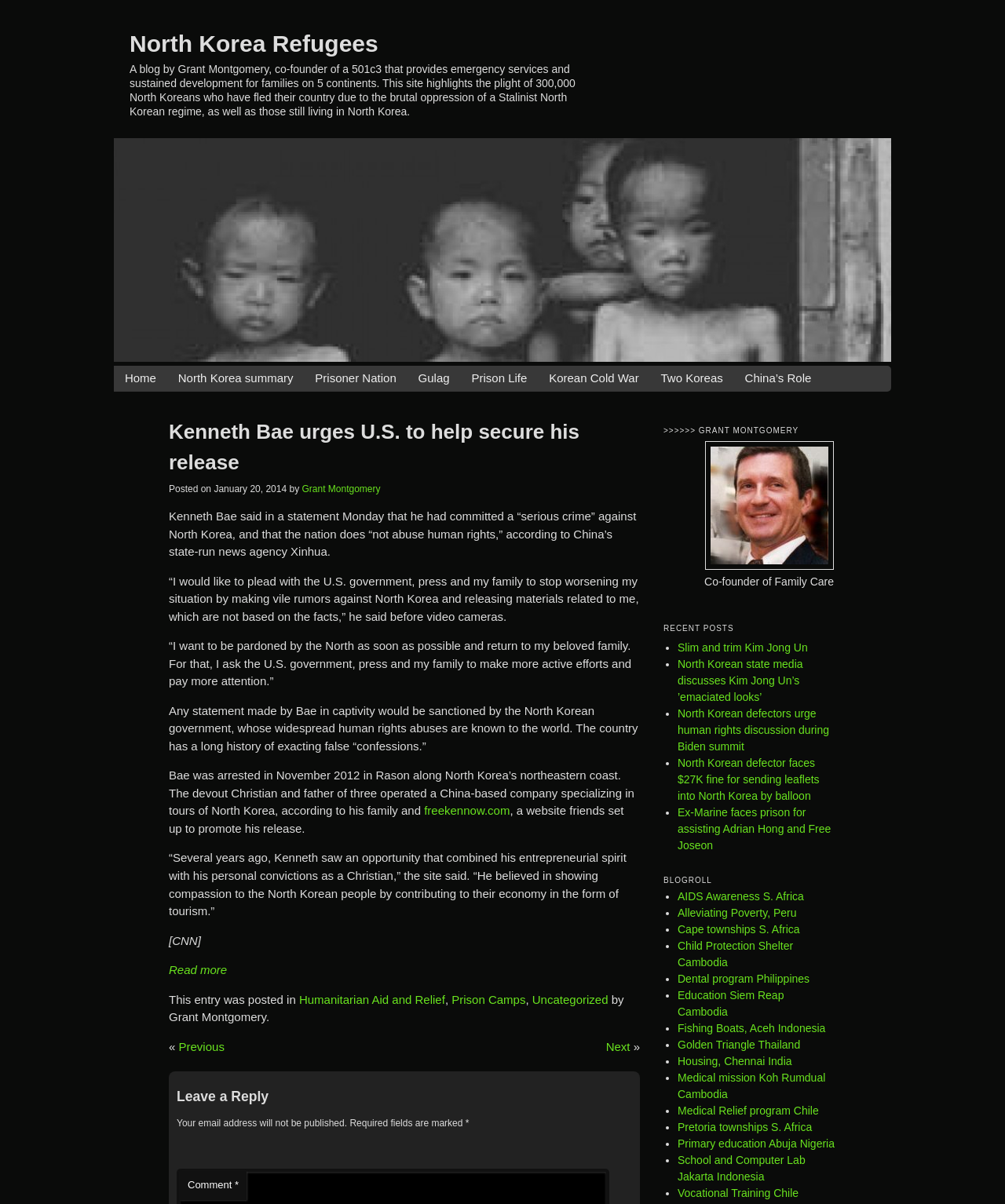Identify the bounding box coordinates of the element to click to follow this instruction: 'Read more about Kenneth Bae's statement'. Ensure the coordinates are four float values between 0 and 1, provided as [left, top, right, bottom].

[0.168, 0.8, 0.226, 0.811]